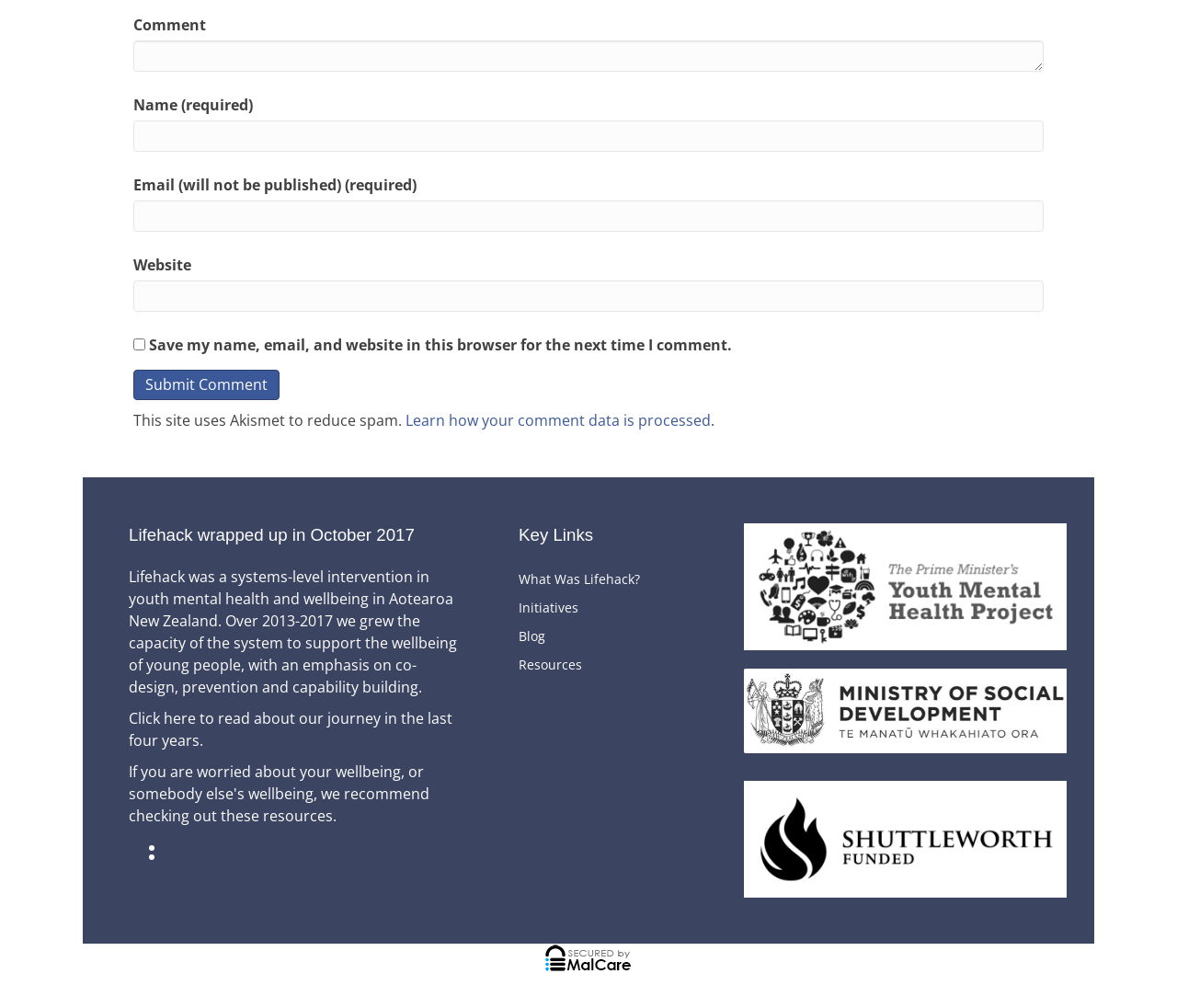Please specify the bounding box coordinates of the clickable section necessary to execute the following command: "Contact us".

None